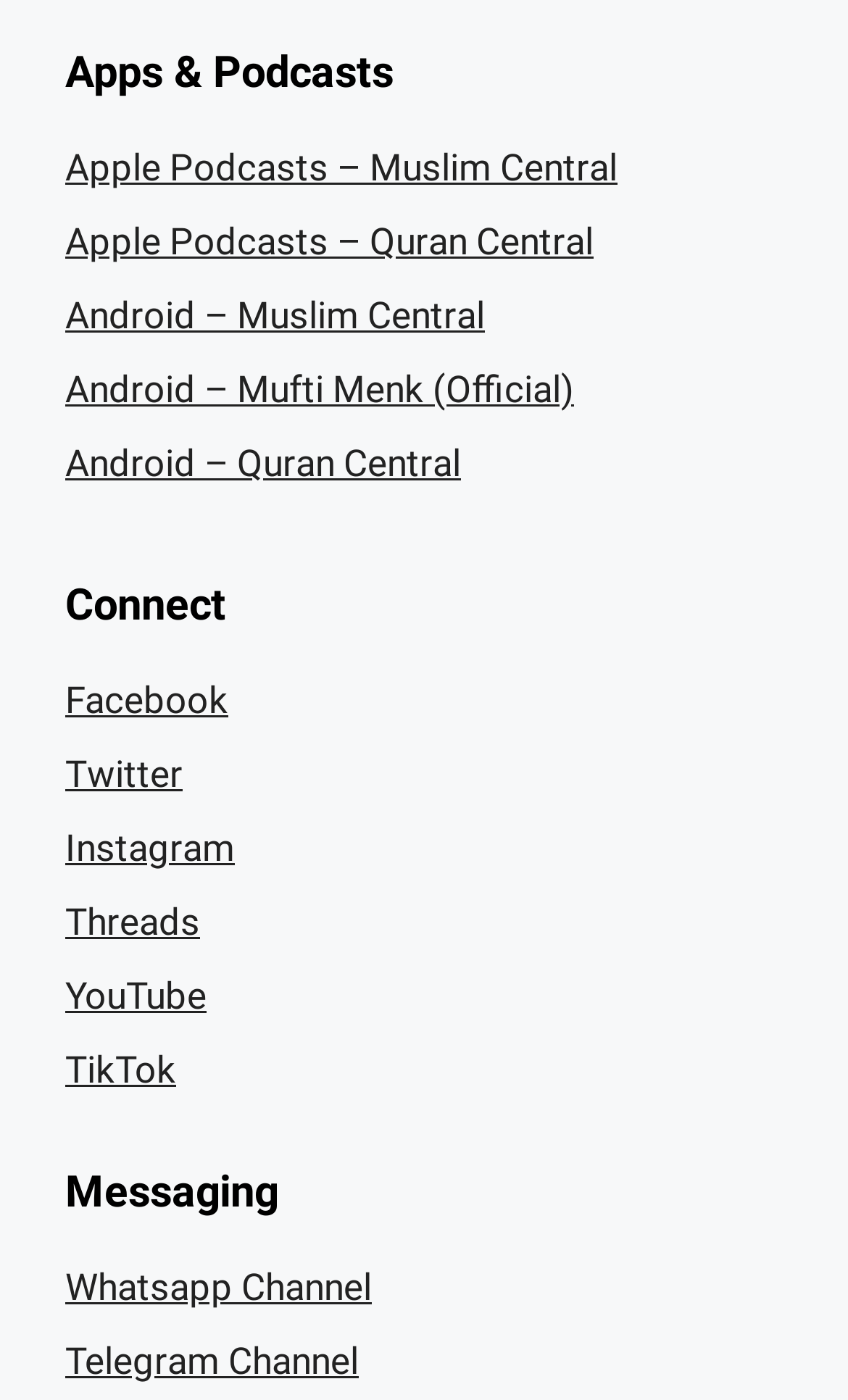Please find and report the bounding box coordinates of the element to click in order to perform the following action: "Explore Quran Central on Android". The coordinates should be expressed as four float numbers between 0 and 1, in the format [left, top, right, bottom].

[0.077, 0.315, 0.544, 0.346]